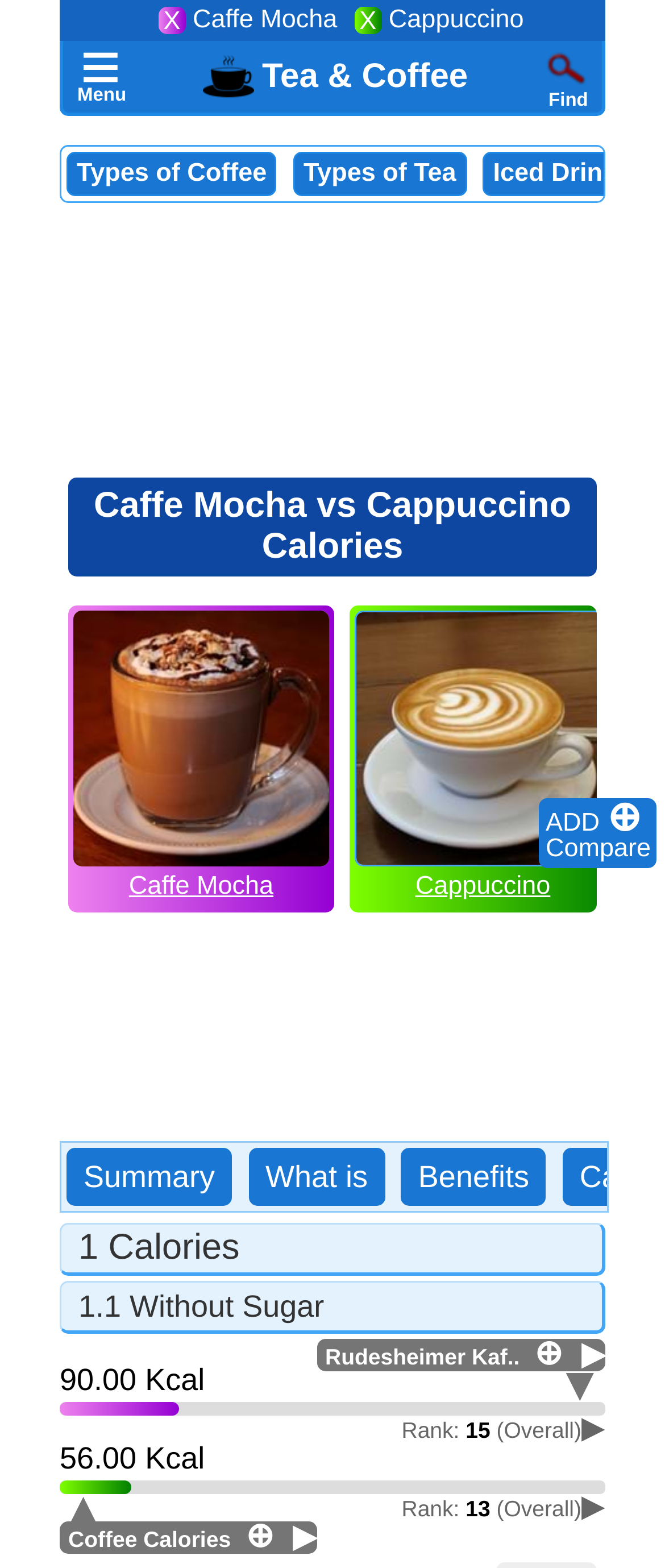Pinpoint the bounding box coordinates of the clickable area needed to execute the instruction: "Click the 'ADD' button". The coordinates should be specified as four float numbers between 0 and 1, i.e., [left, top, right, bottom].

[0.821, 0.516, 0.912, 0.534]